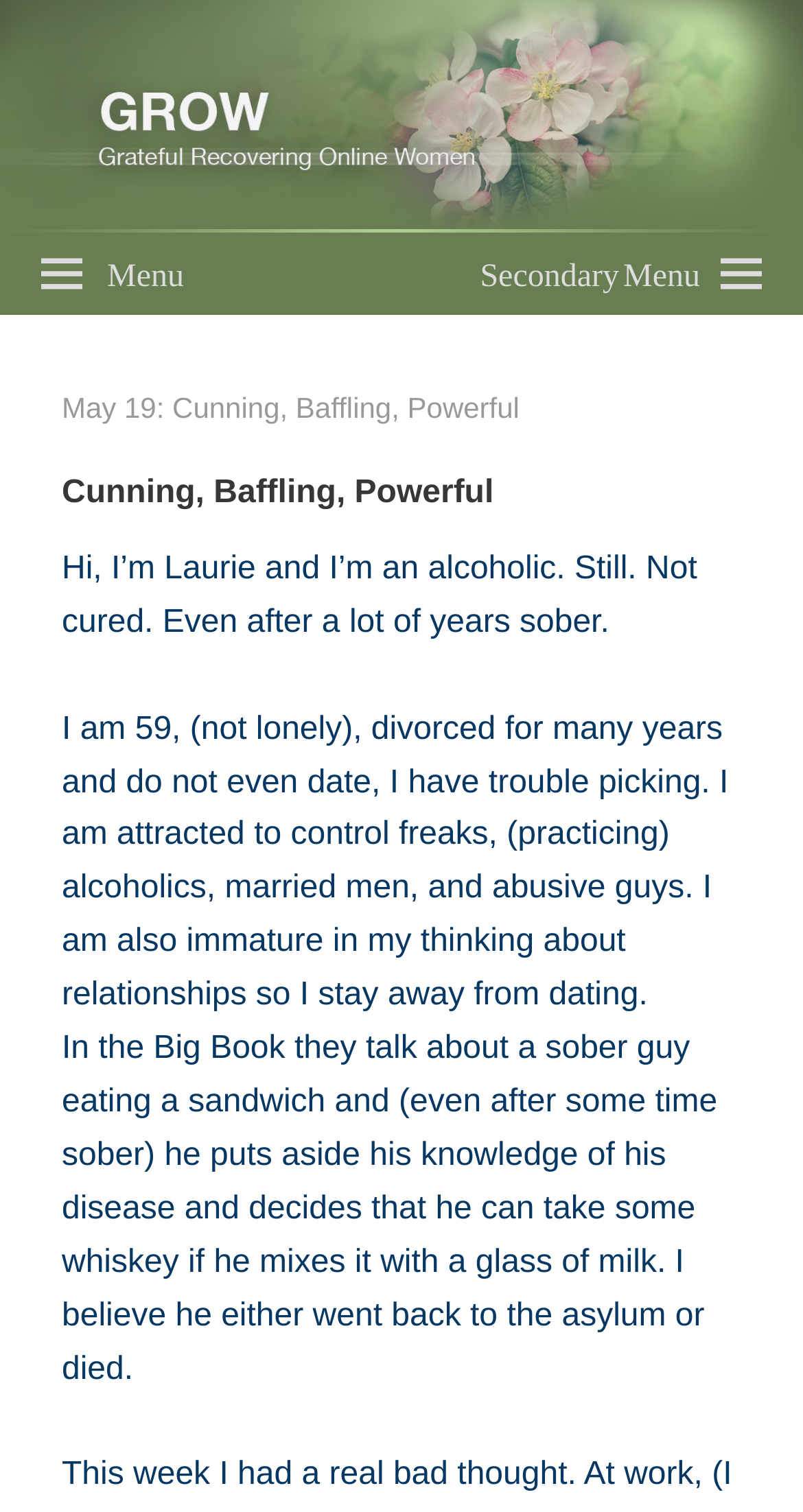Locate and generate the text content of the webpage's heading.

May 19: Cunning, Baffling, Powerful